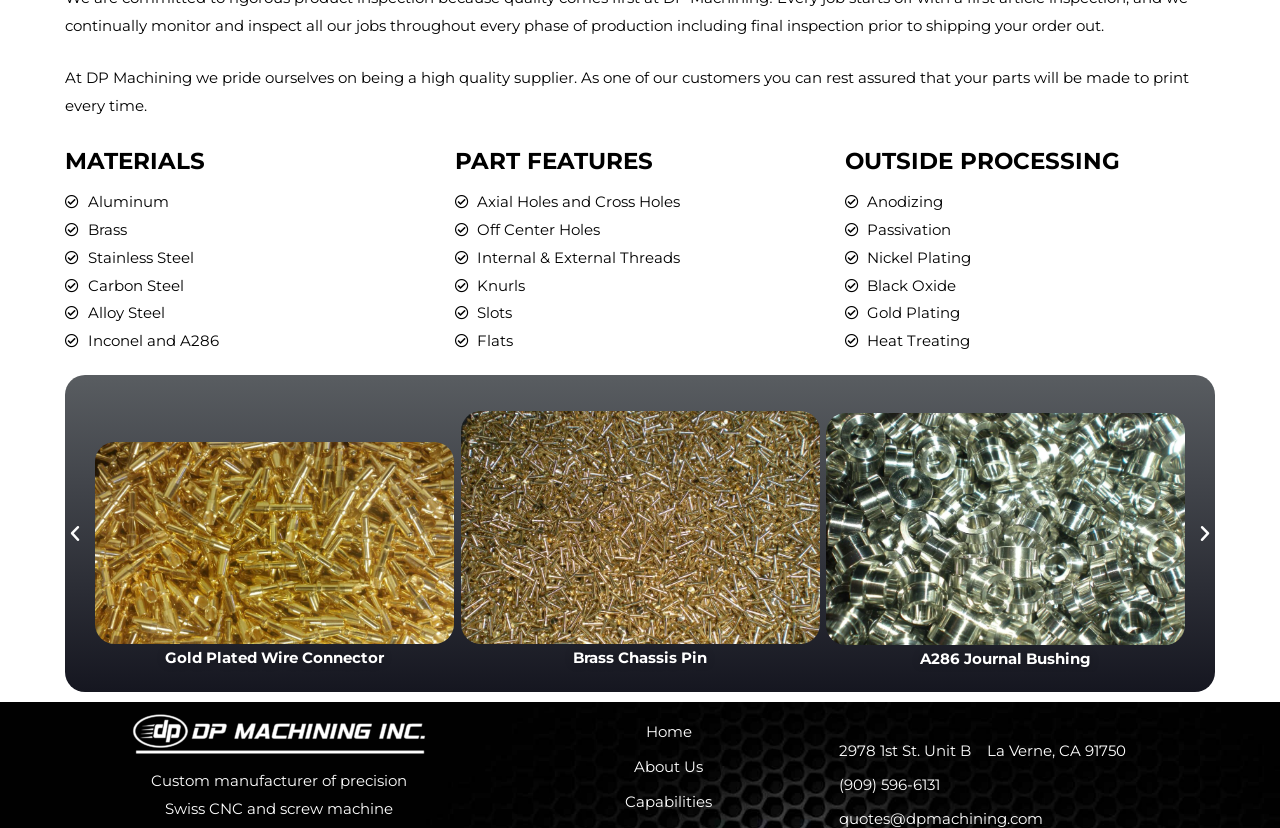Determine the bounding box coordinates for the area you should click to complete the following instruction: "Click the 'Next slide' button".

[0.934, 0.632, 0.949, 0.656]